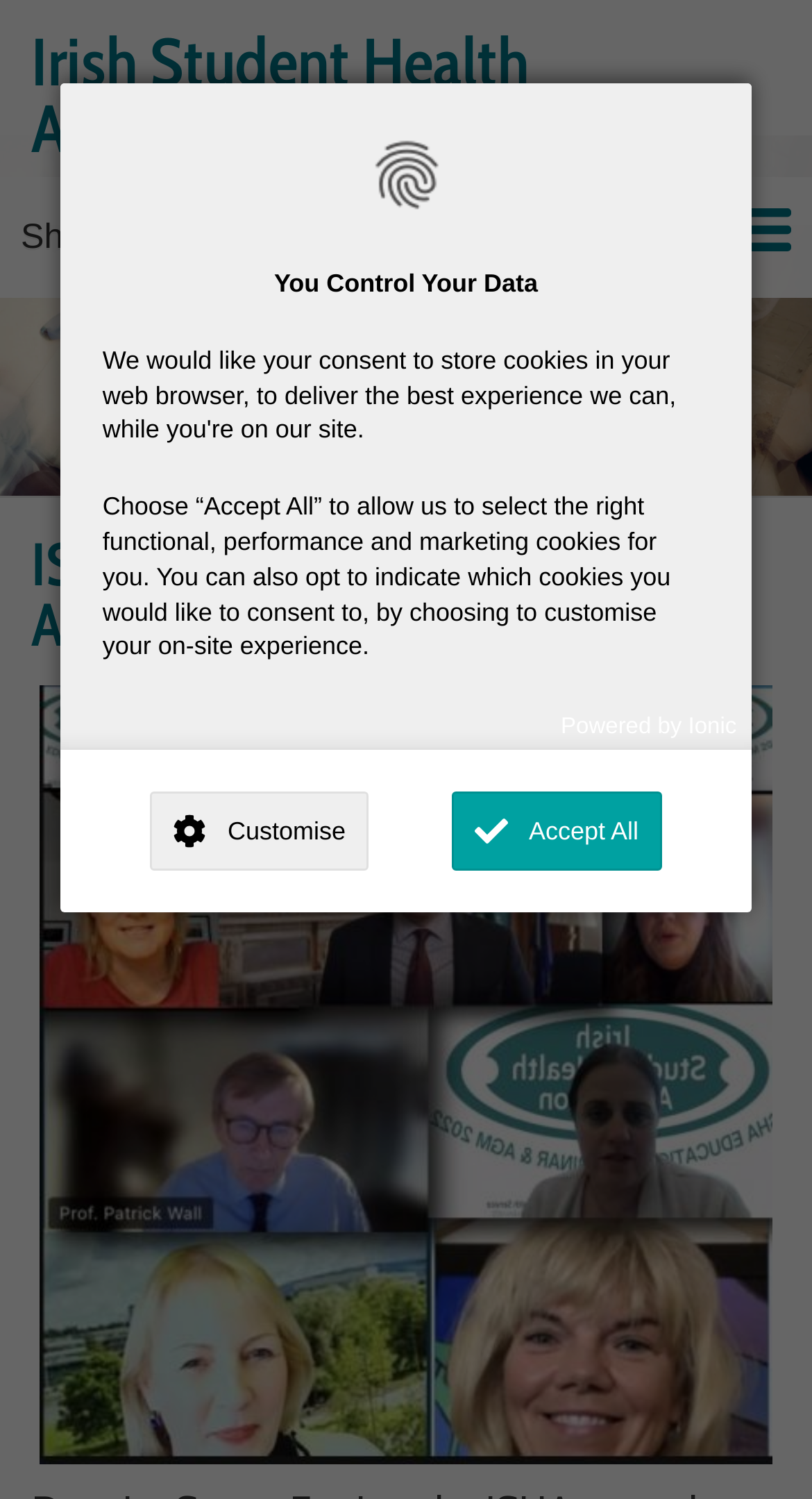Respond to the question below with a concise word or phrase:
What is the name of the organization operating this site?

Irish Student Health Association